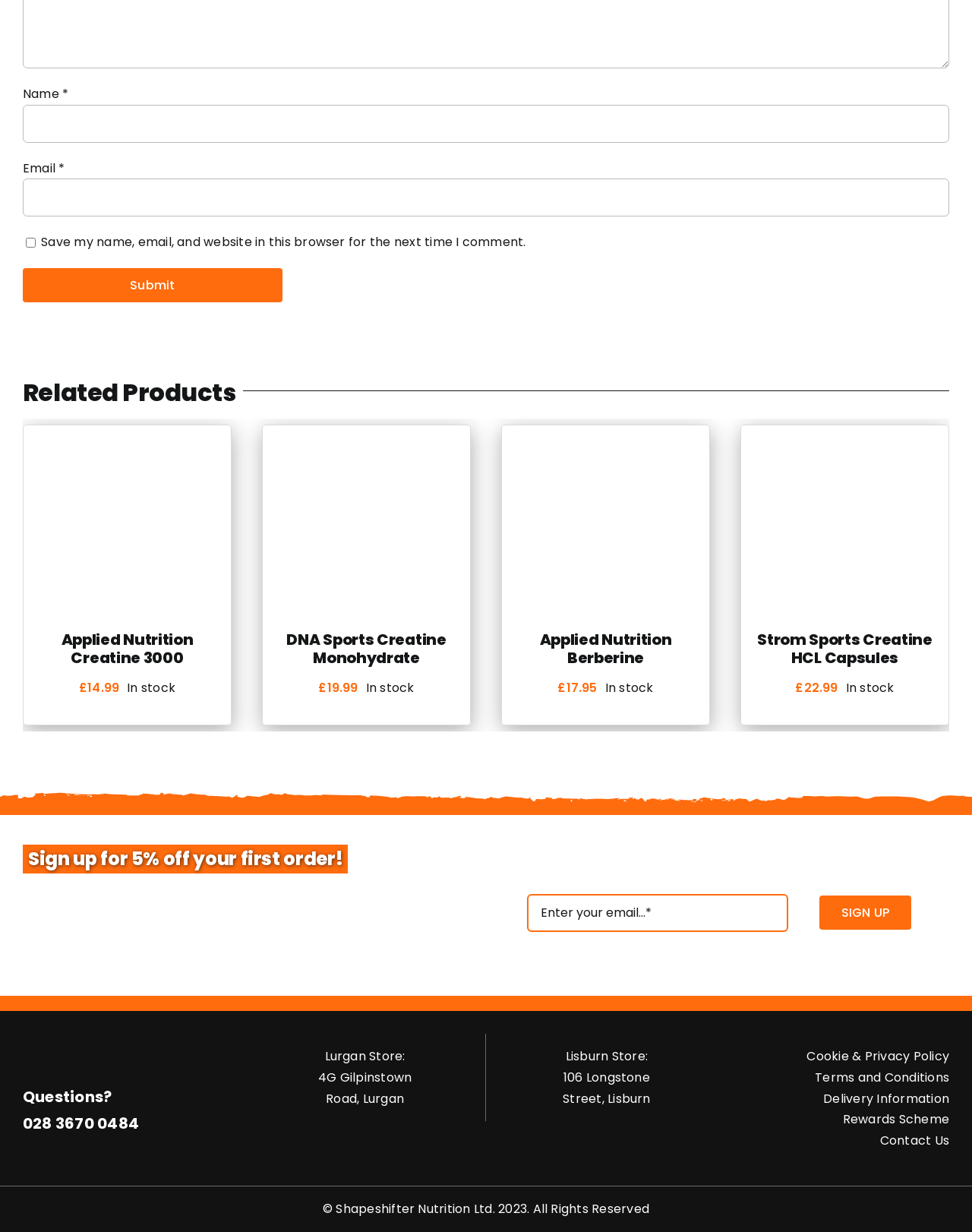Please predict the bounding box coordinates of the element's region where a click is necessary to complete the following instruction: "Submit the form". The coordinates should be represented by four float numbers between 0 and 1, i.e., [left, top, right, bottom].

[0.023, 0.217, 0.29, 0.245]